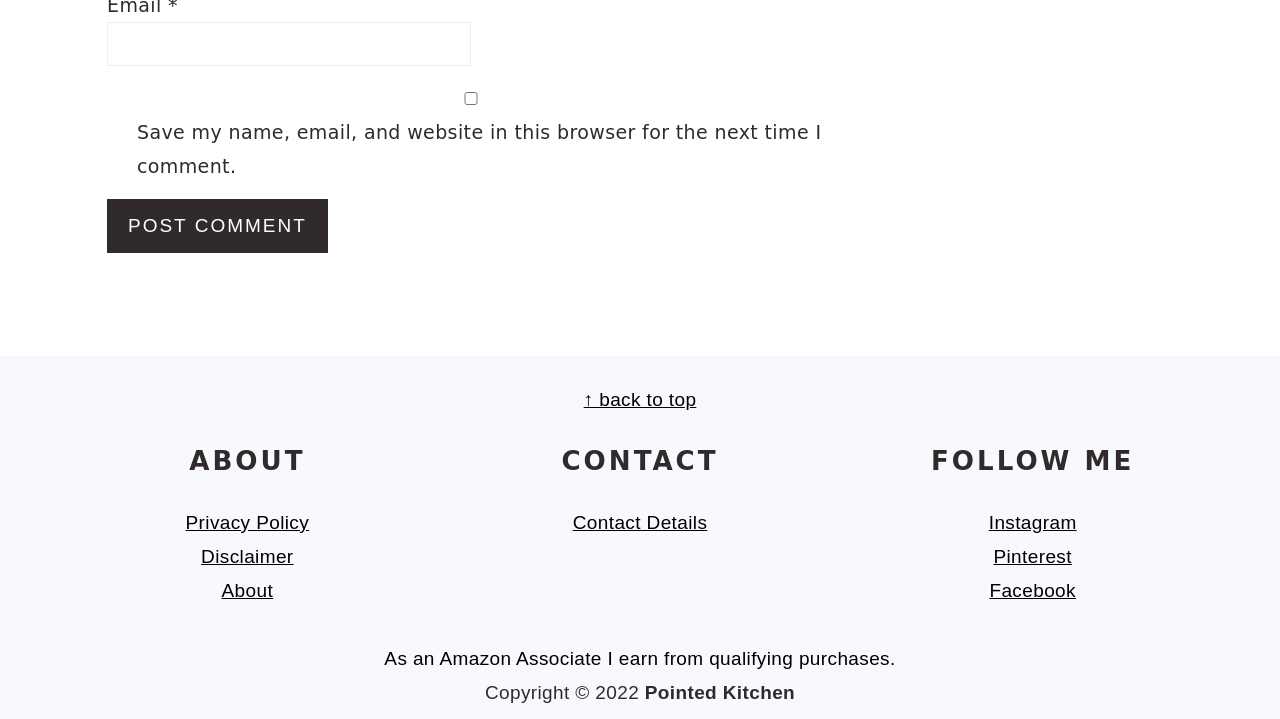Provide the bounding box coordinates for the UI element that is described as: "Facebook".

[0.773, 0.807, 0.841, 0.836]